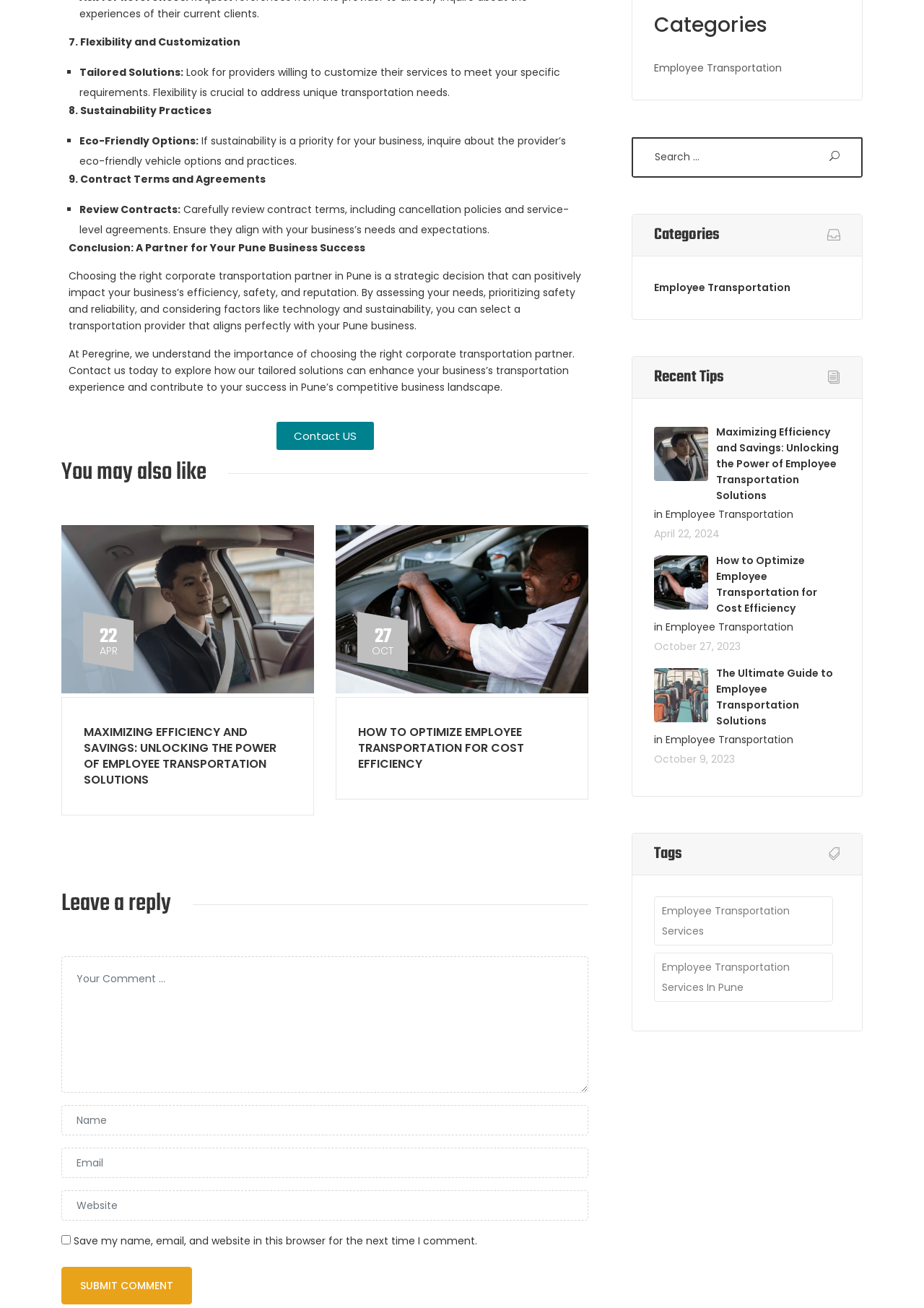Find the bounding box coordinates of the UI element according to this description: "name="s" placeholder="Search …"".

[0.684, 0.105, 0.934, 0.136]